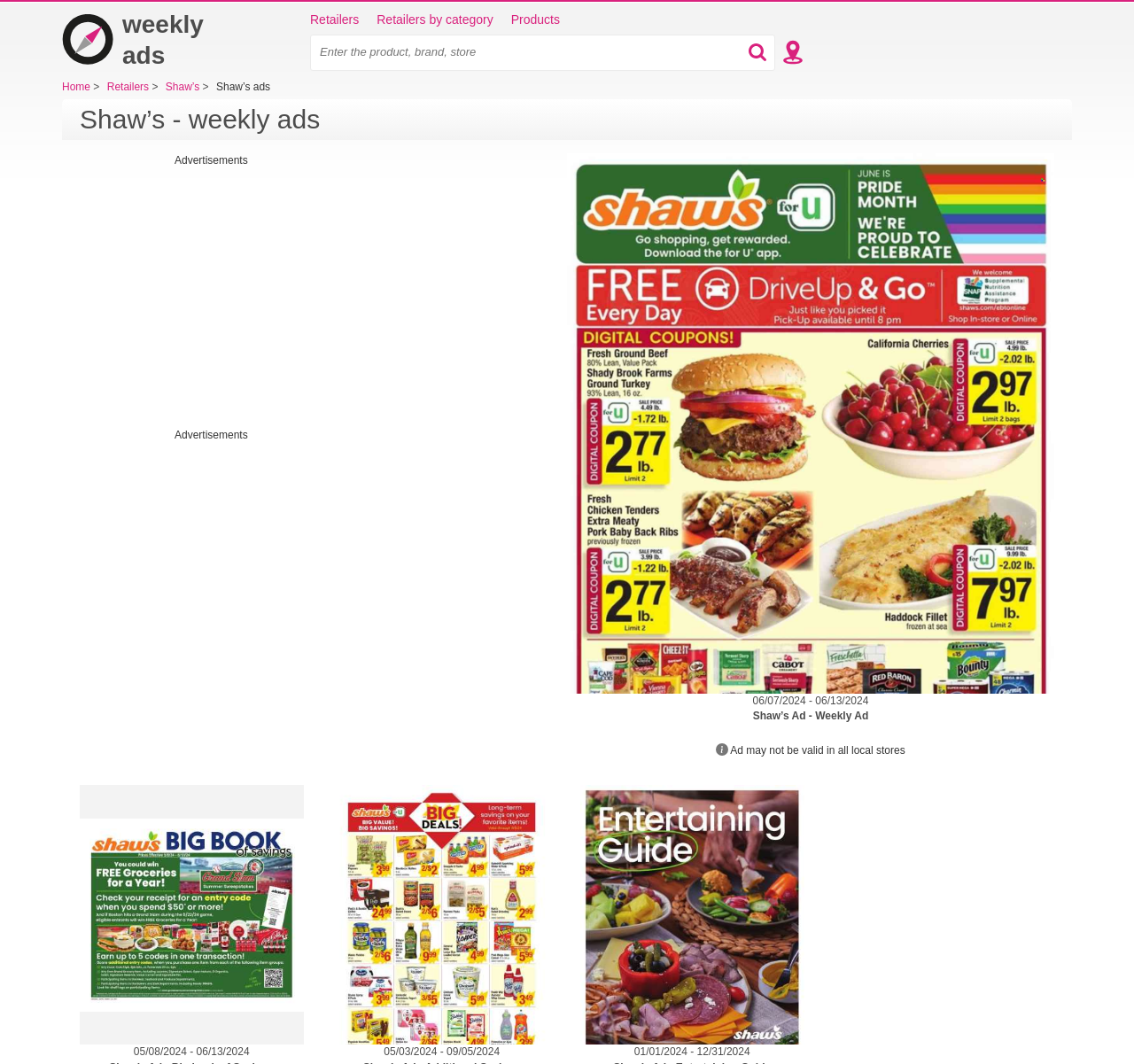Use a single word or phrase to respond to the question:
What is the name of the retailer?

Shaw’s